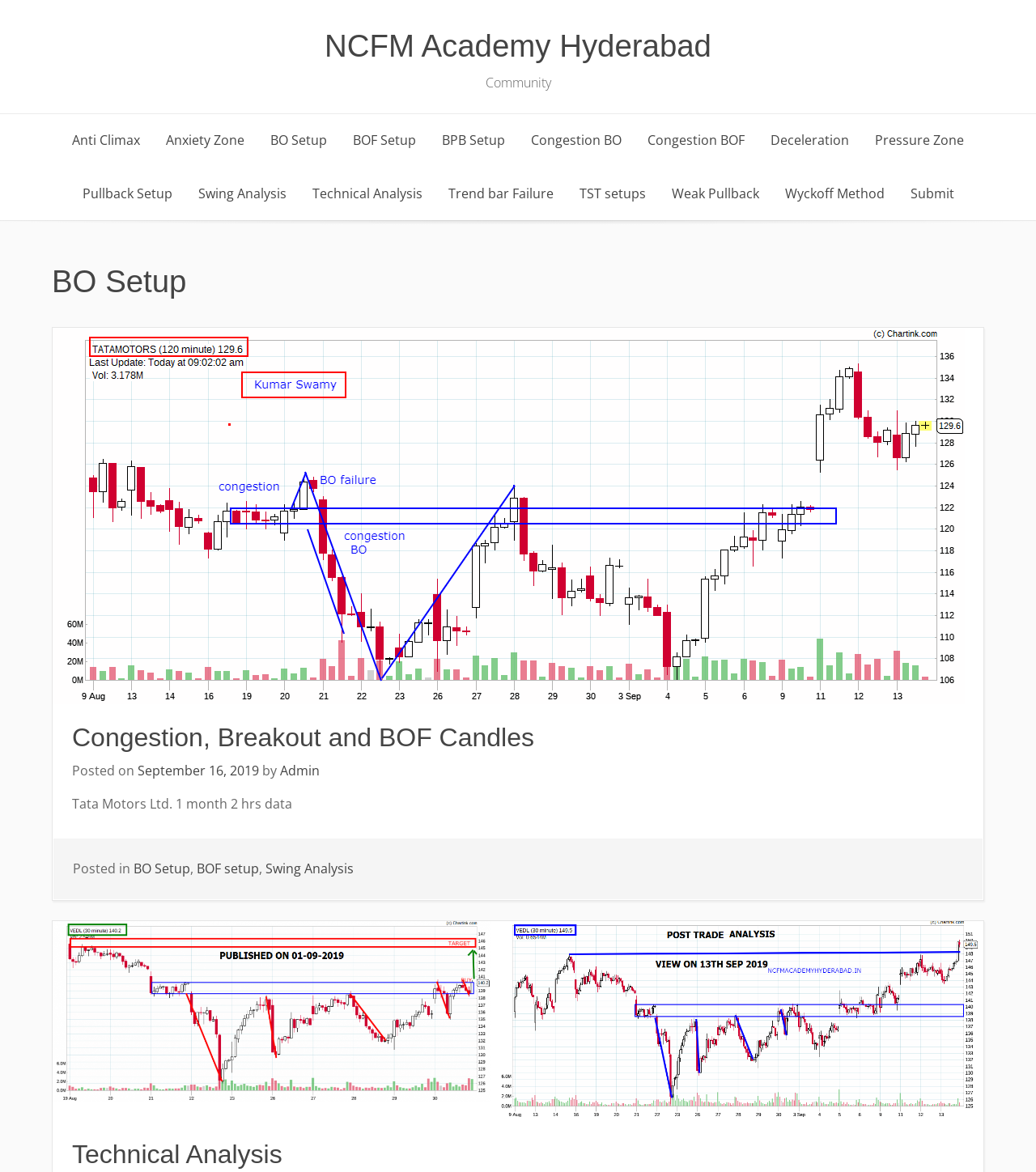What is the name of the company mentioned in the article?
Provide an in-depth and detailed explanation in response to the question.

The name of the company can be found in the static text element with the text 'Tata Motors Ltd. 1 month 2 hrs data', which is located below the heading 'Congestion, Breakout and BOF Candles'.